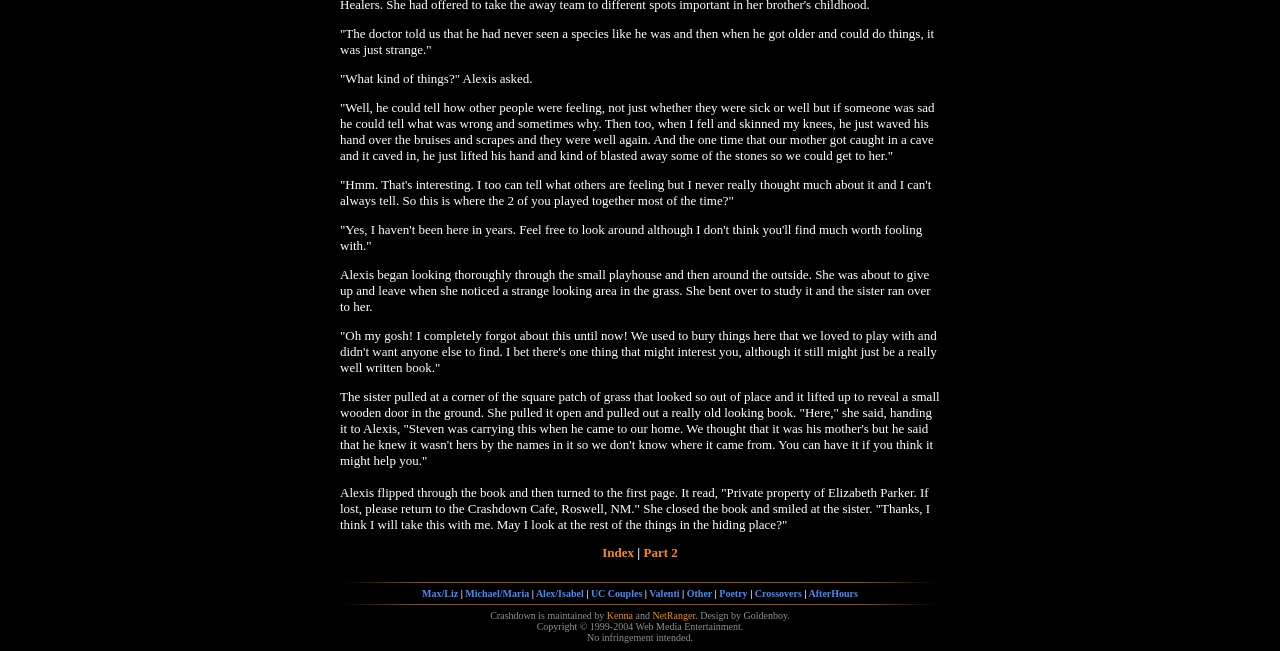Provide the bounding box coordinates of the HTML element this sentence describes: "AfterHours".

[0.632, 0.903, 0.67, 0.92]